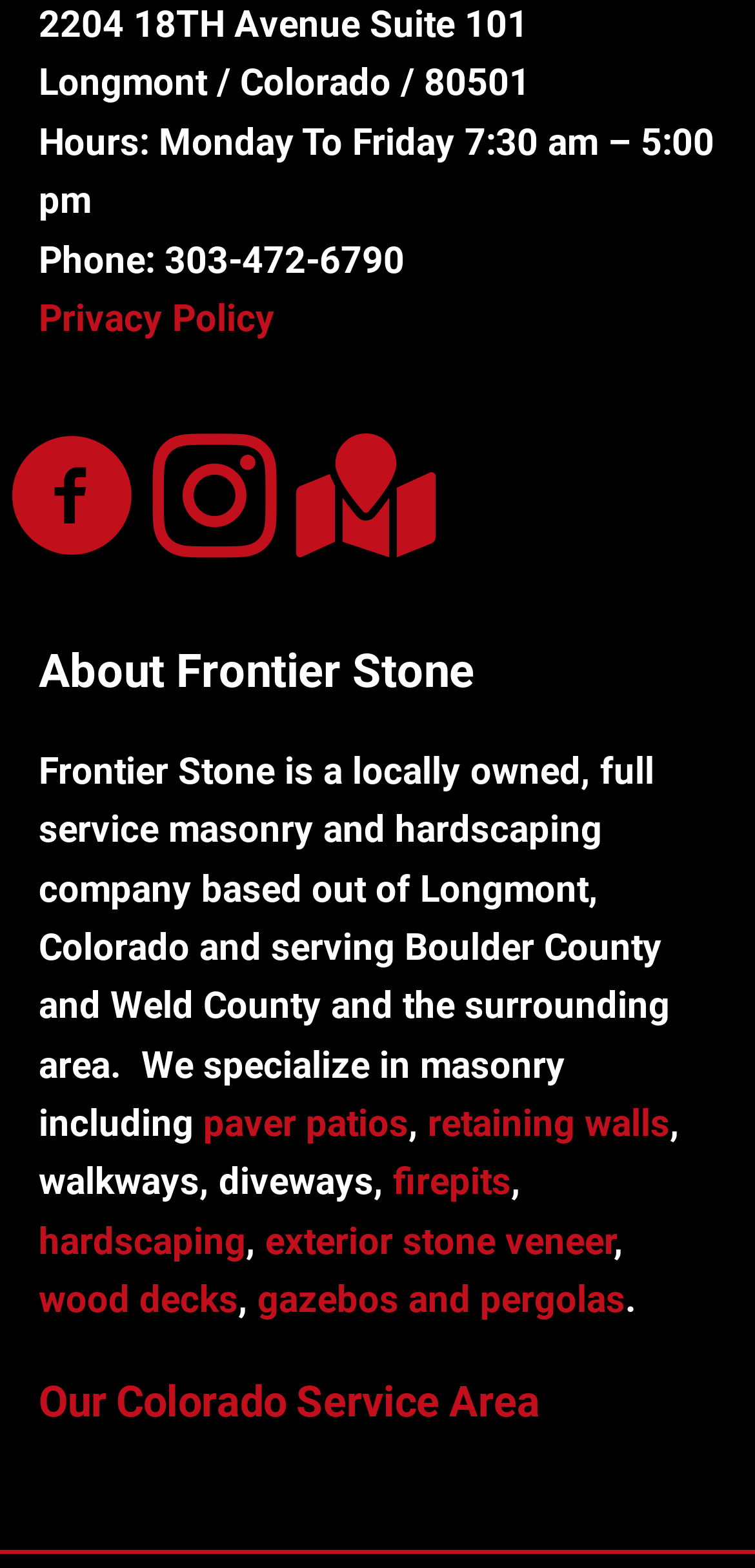Please find the bounding box coordinates for the clickable element needed to perform this instruction: "Learn more about paver patios".

[0.269, 0.702, 0.541, 0.731]